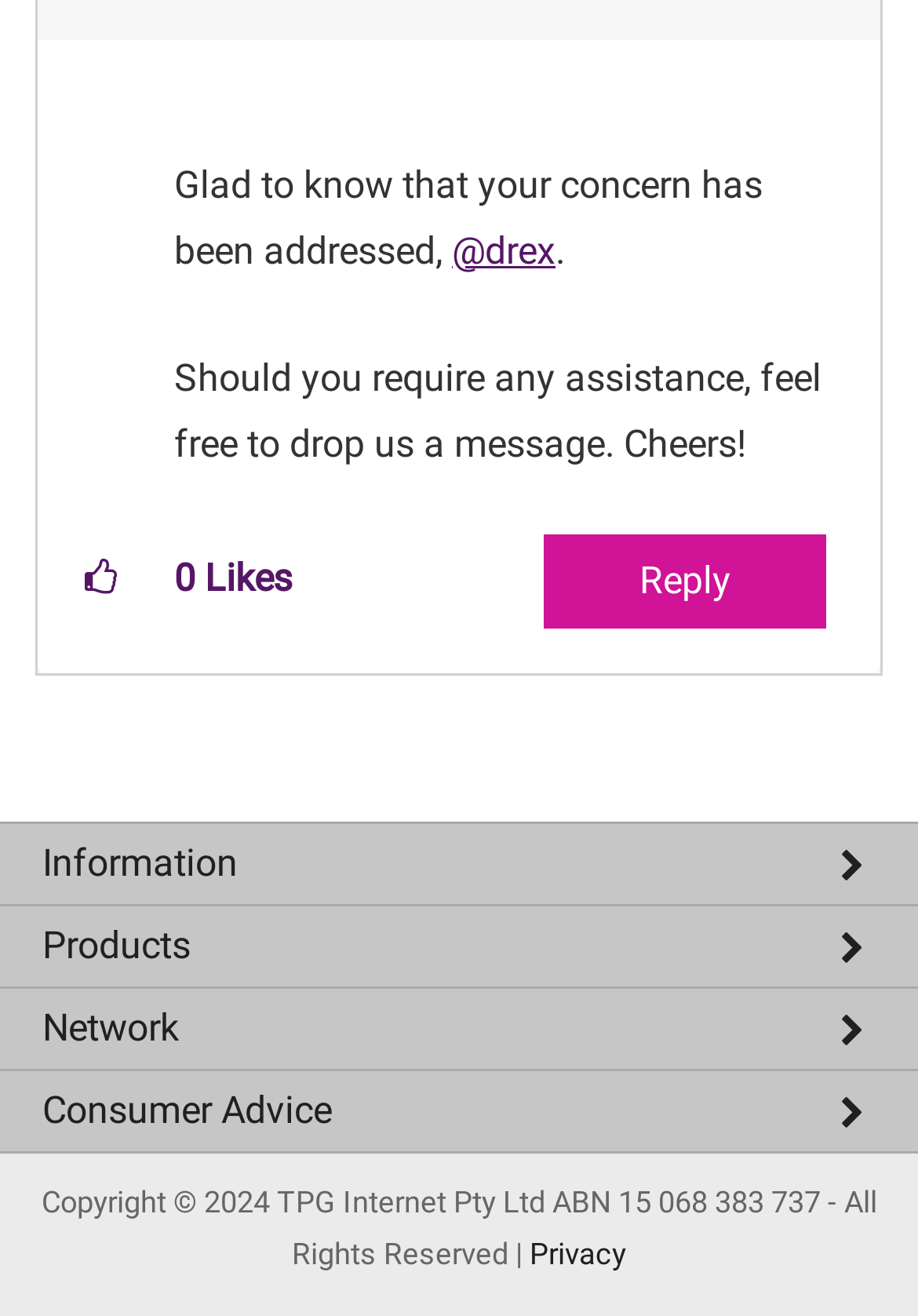Refer to the element description Fibre to the Building and identify the corresponding bounding box in the screenshot. Format the coordinates as (top-left x, top-left y, bottom-right x, bottom-right y) with values in the range of 0 to 1.

[0.0, 0.921, 1.0, 0.978]